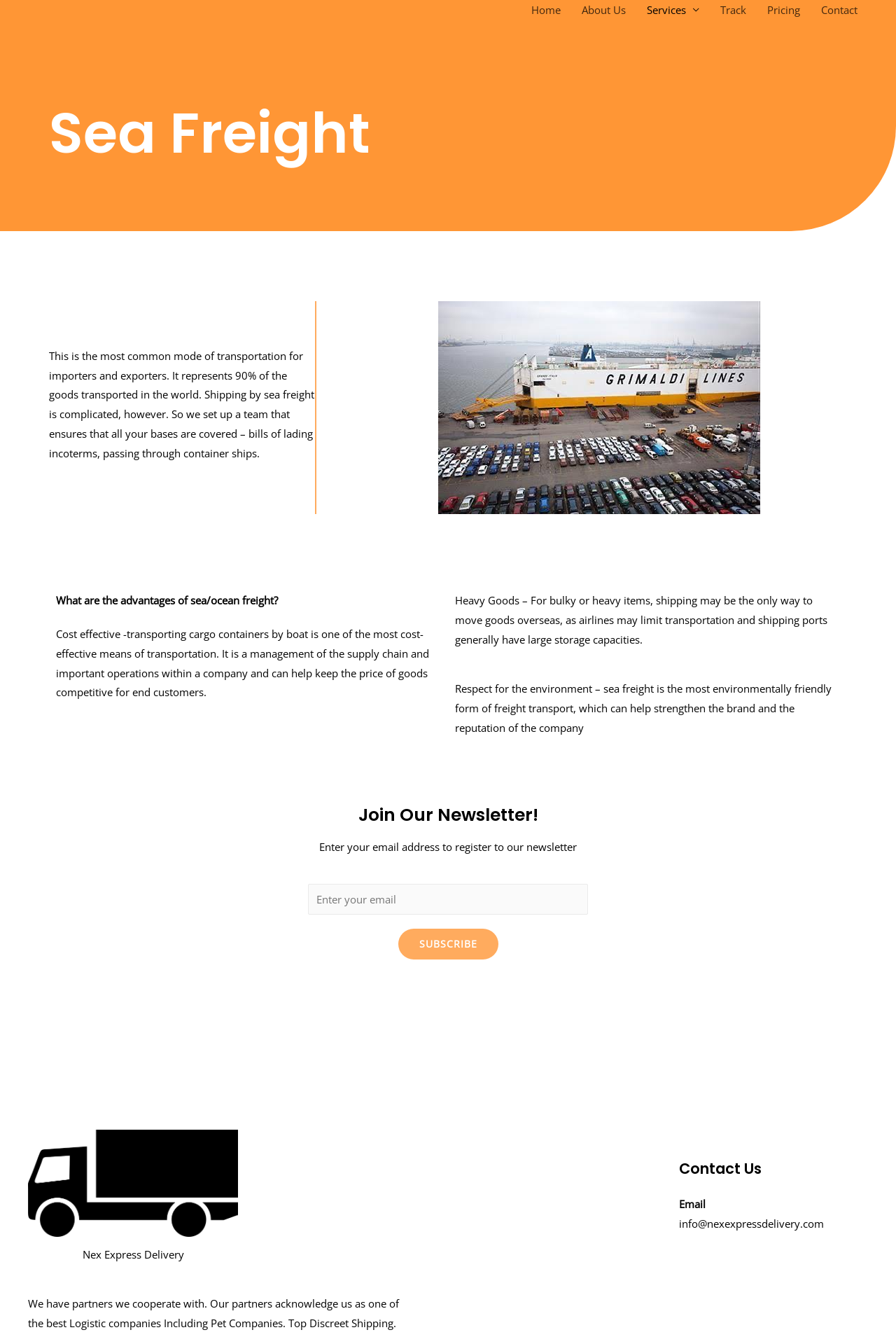Using the description: "name="wpforms[fields][1]" placeholder="Enter your email"", identify the bounding box of the corresponding UI element in the screenshot.

[0.344, 0.661, 0.656, 0.684]